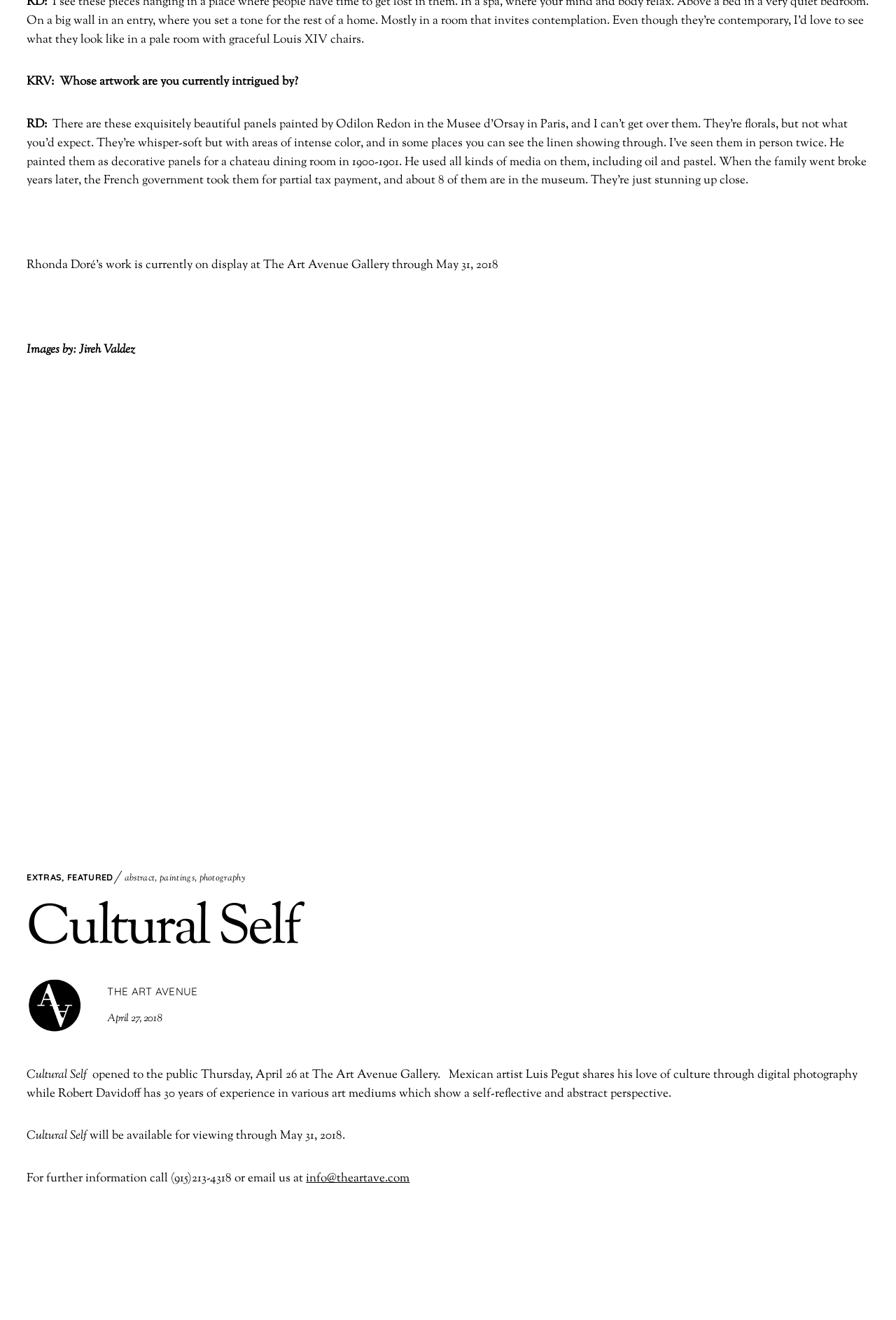Determine the bounding box coordinates of the clickable region to execute the instruction: "Send an email to 'info@theartave.com'". The coordinates should be four float numbers between 0 and 1, denoted as [left, top, right, bottom].

[0.342, 0.886, 0.457, 0.899]